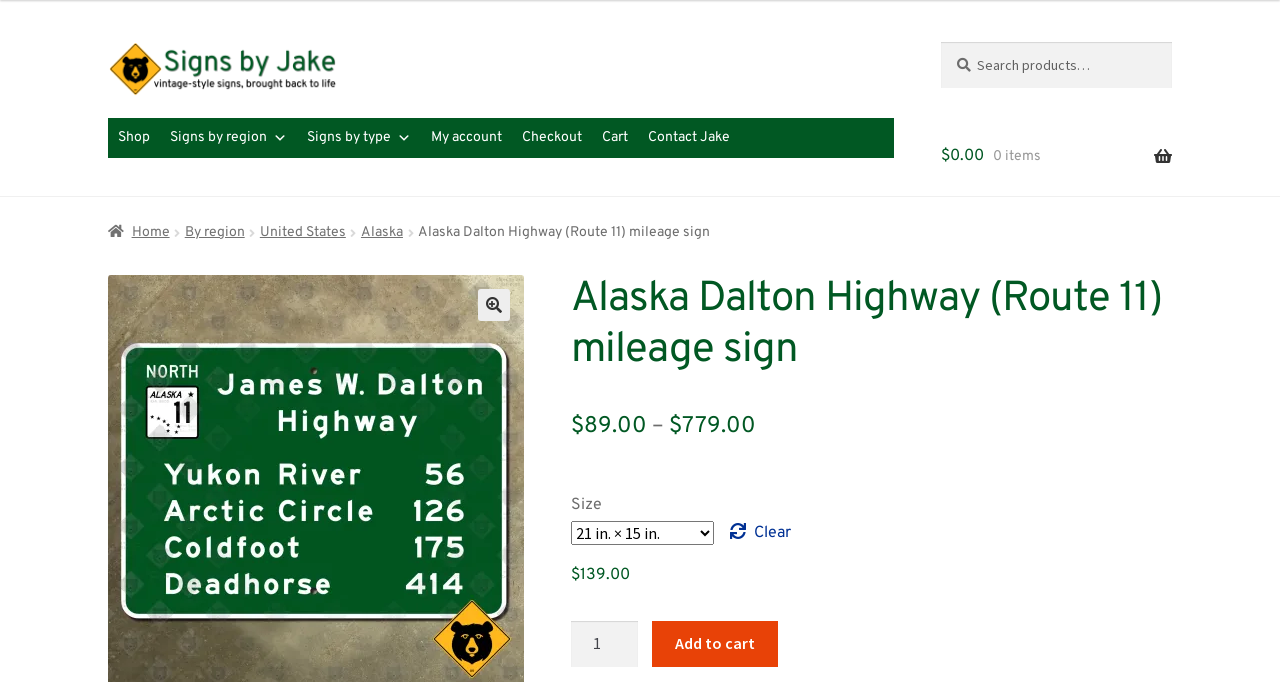Review the image closely and give a comprehensive answer to the question: What is the purpose of the search box?

I inferred the purpose of the search box by looking at its location on the webpage and the text 'Search for:' next to it, which suggests that it is meant for searching for signs.